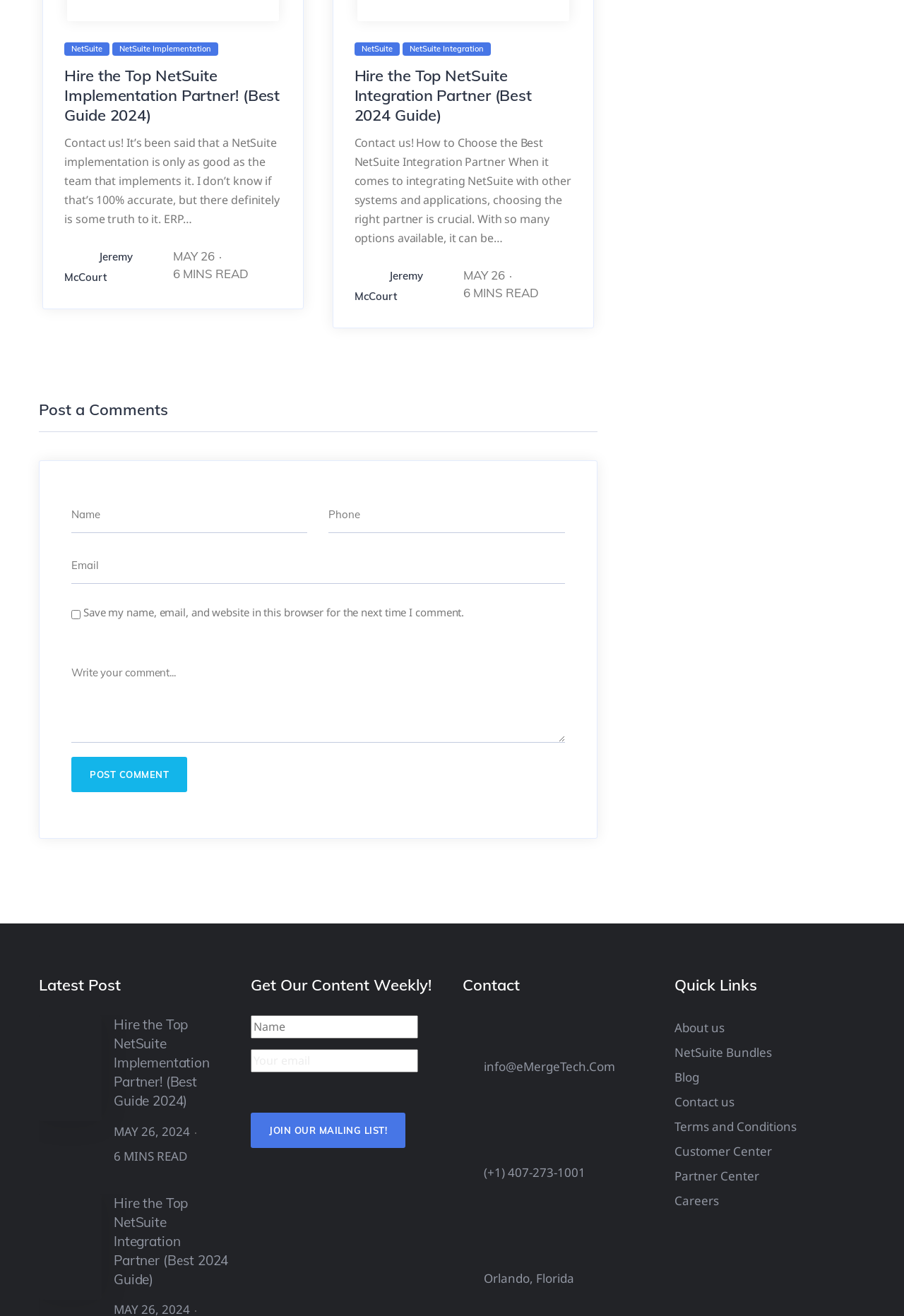What is the topic of the 'Latest Post' section?
Please use the visual content to give a single word or phrase answer.

NetSuite Implementation